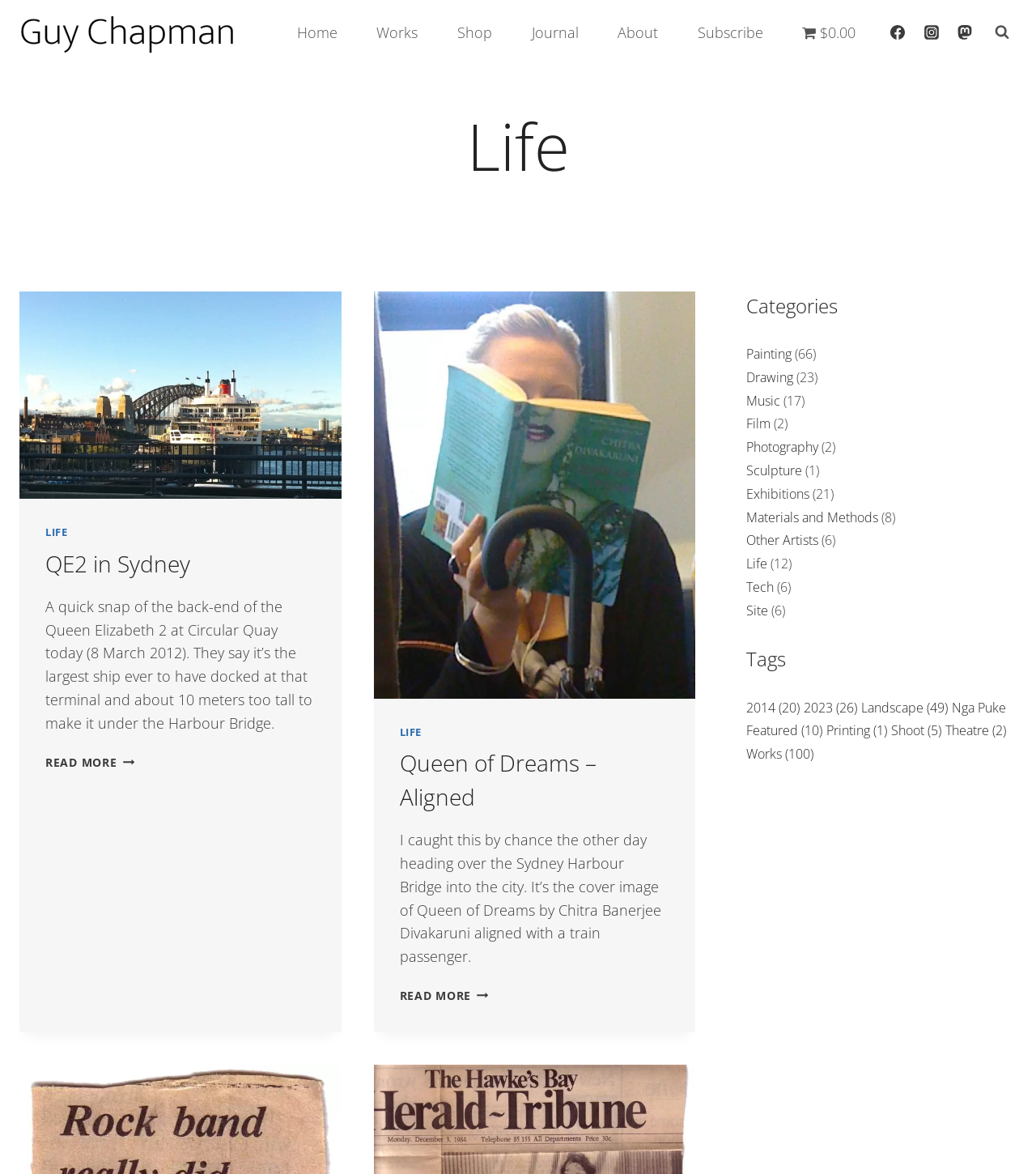How many categories are listed on this webpage?
Make sure to answer the question with a detailed and comprehensive explanation.

The categories are listed under the 'Categories' heading, and there are 13 links listed, each representing a different category.